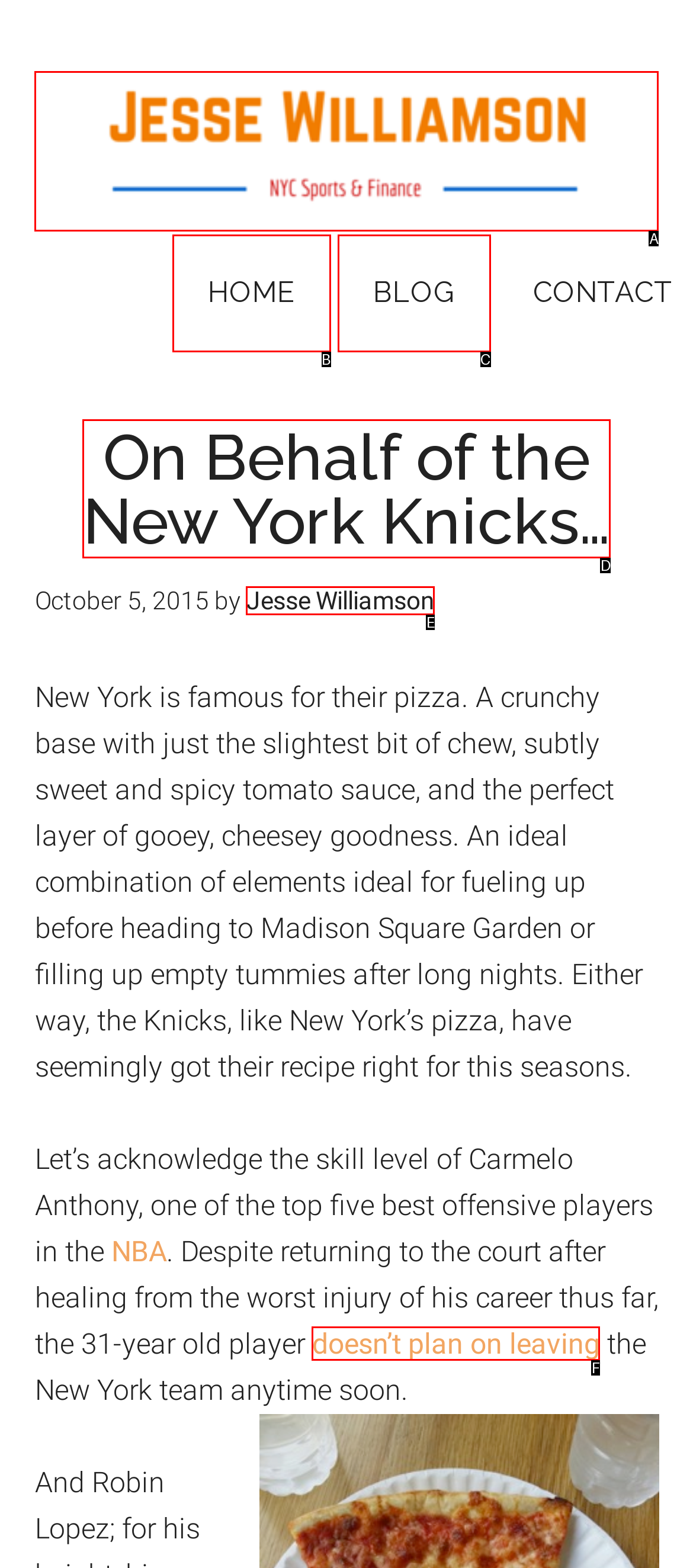Based on the description: Jesse Williamson Sports, find the HTML element that matches it. Provide your answer as the letter of the chosen option.

A